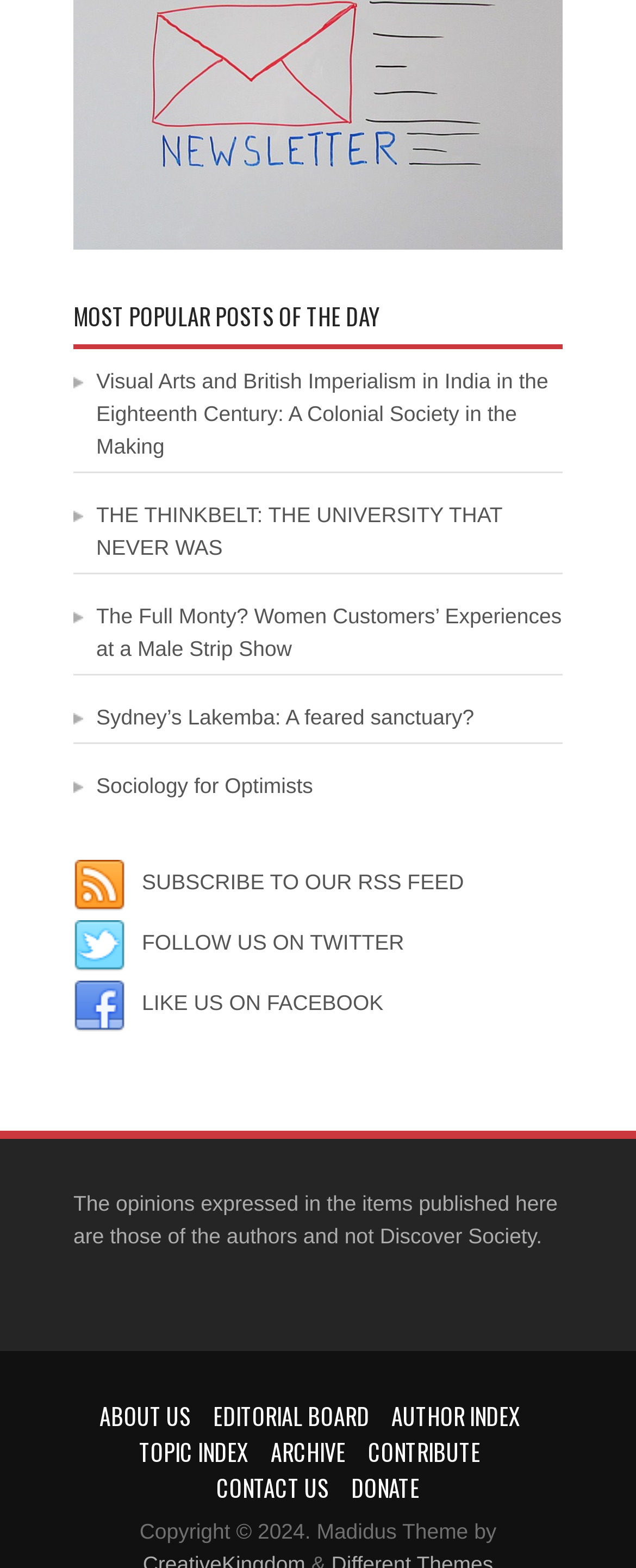Use a single word or phrase to answer the question: 
What is the text of the disclaimer?

The opinions expressed in the items published here are those of the authors and not Discover Society.